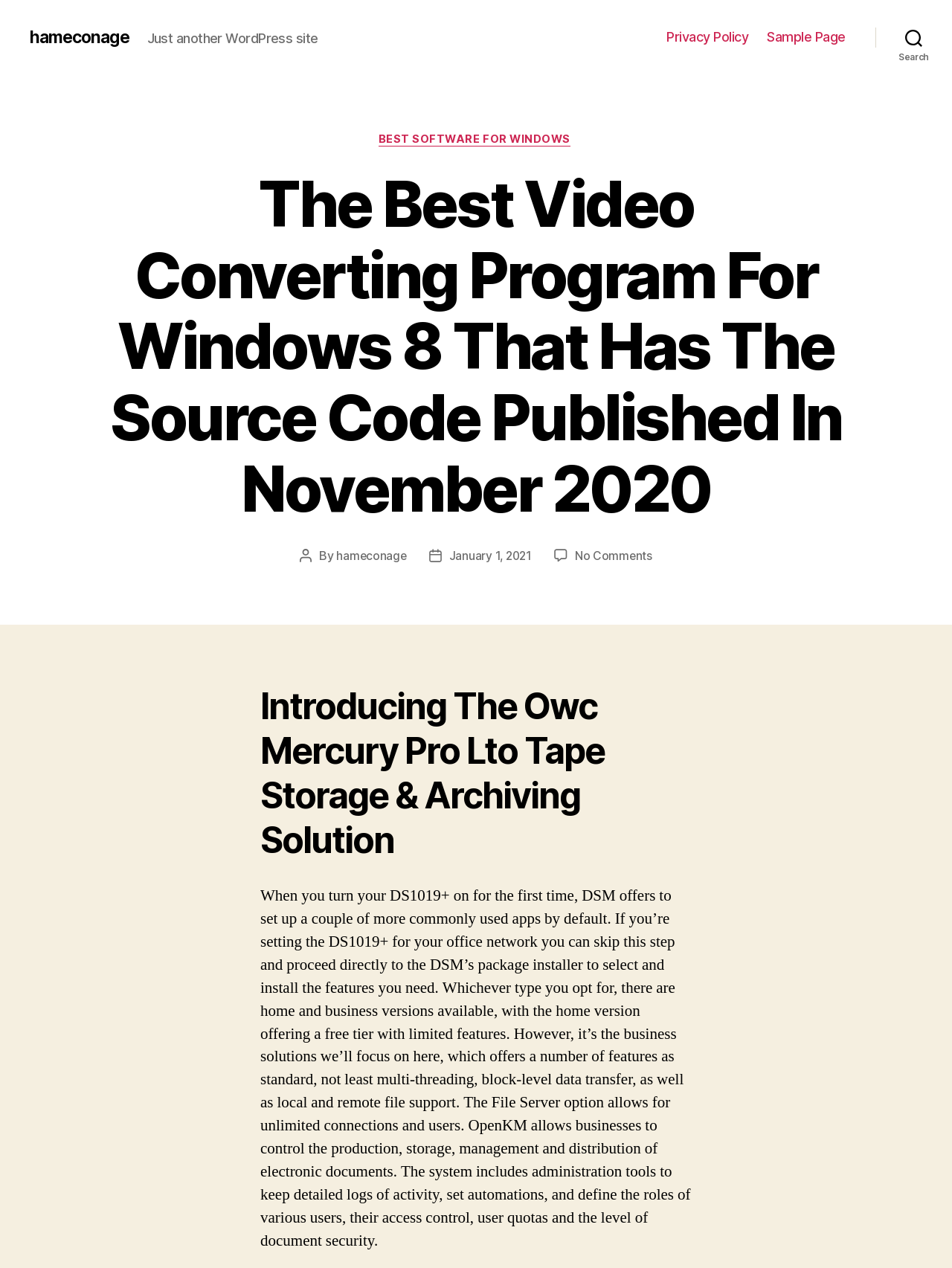Answer succinctly with a single word or phrase:
What is the date of the post?

January 1, 2021